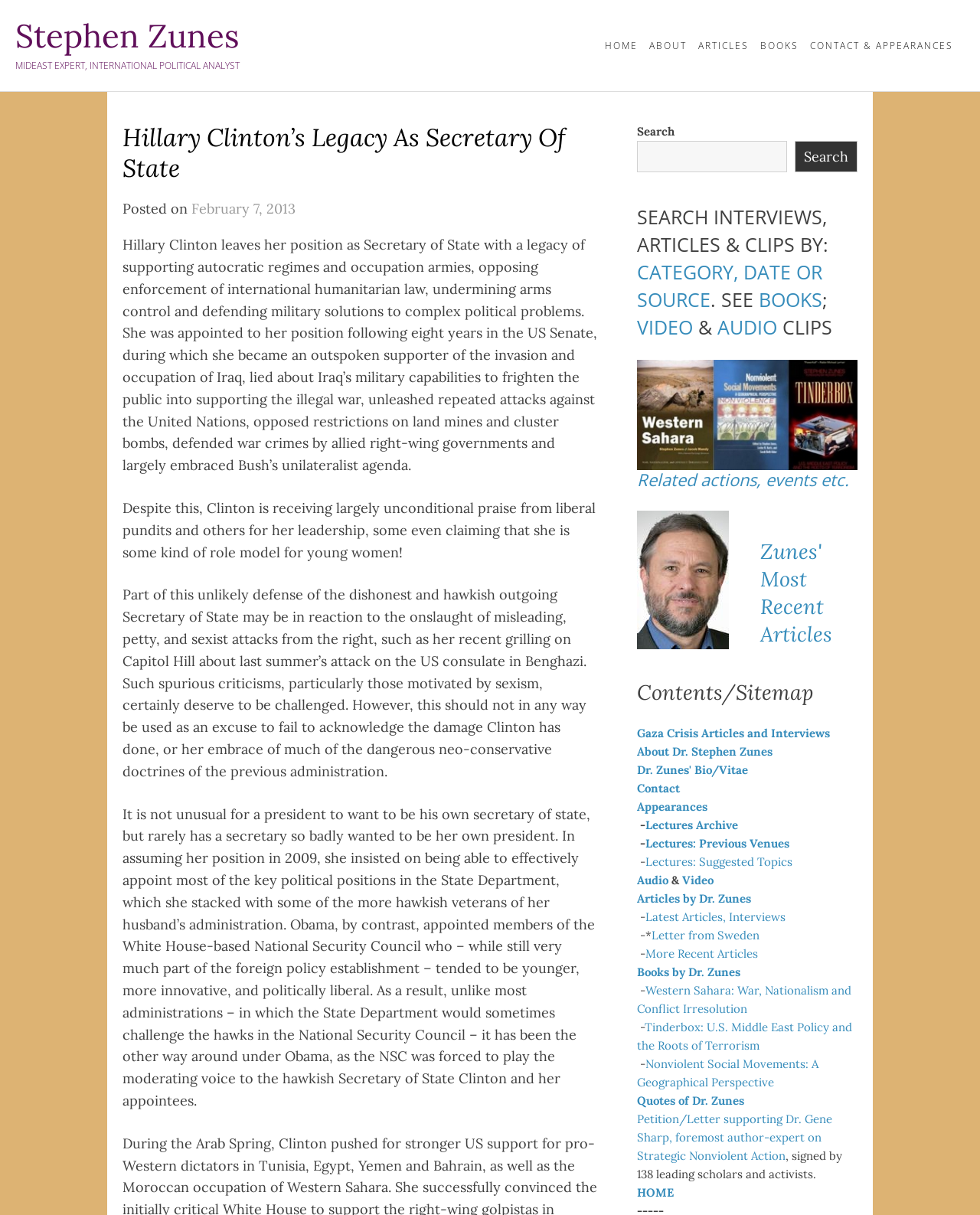What is the purpose of the 'Contact & Appearances' link?
Using the screenshot, give a one-word or short phrase answer.

To contact the author or view appearances